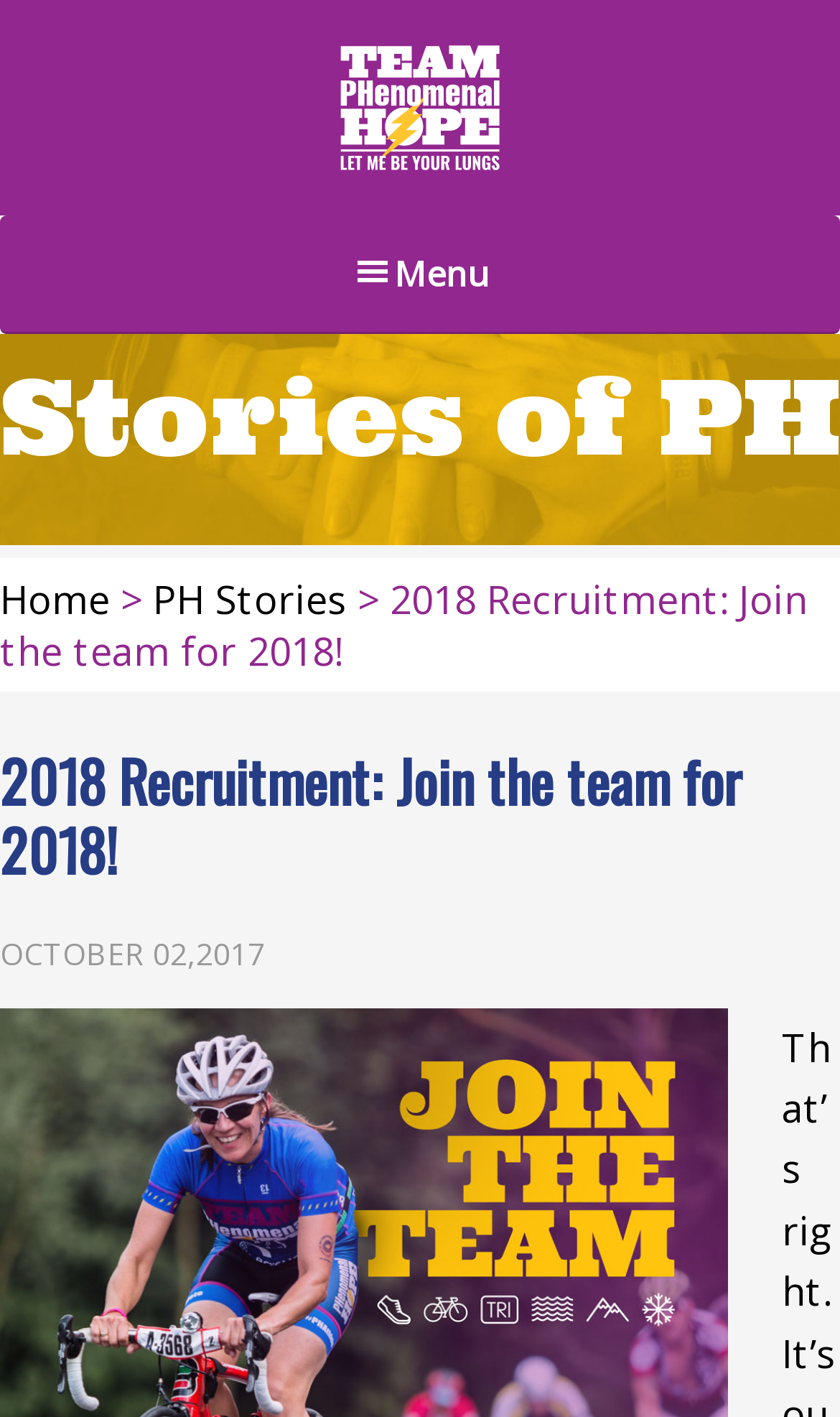Please find the bounding box coordinates (top-left x, top-left y, bottom-right x, bottom-right y) in the screenshot for the UI element described as follows: The Team

[0.0, 0.62, 1.0, 0.697]